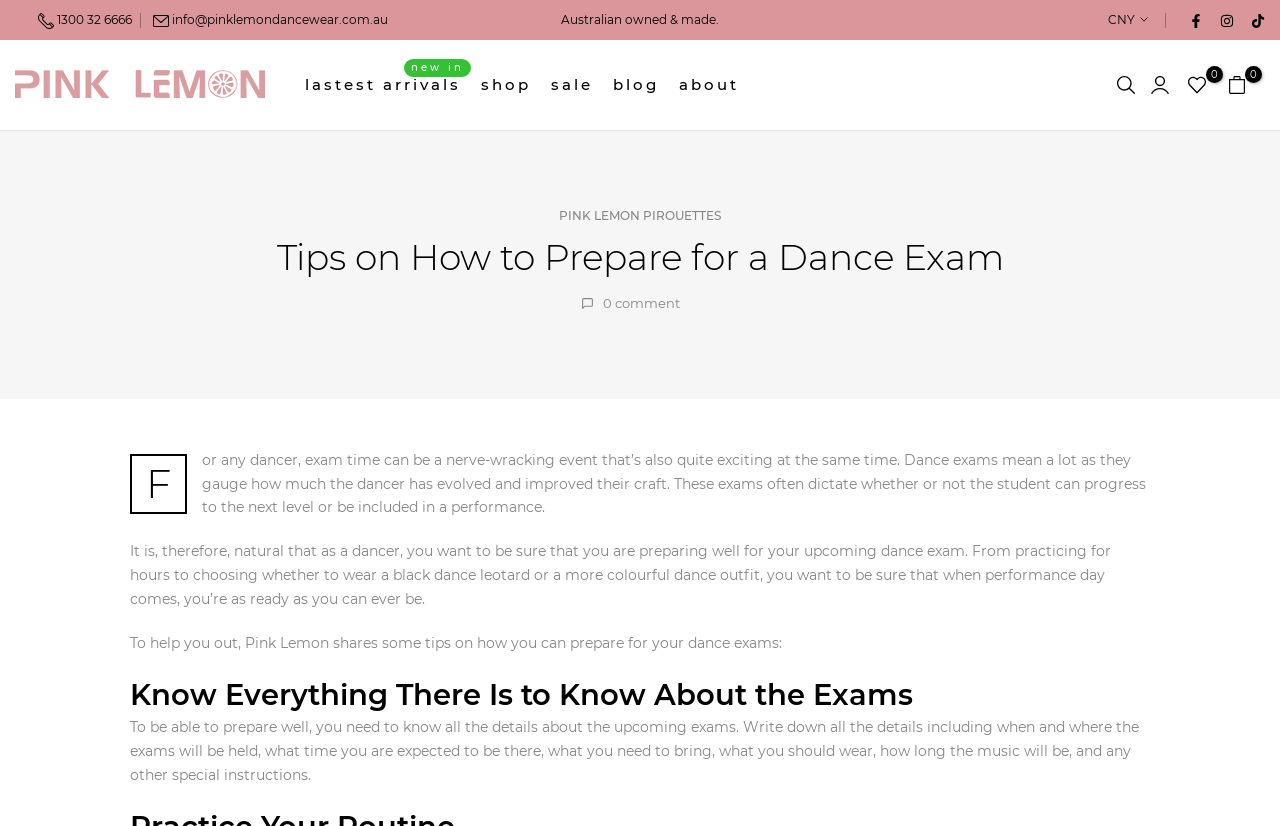Find the bounding box coordinates of the area that needs to be clicked in order to achieve the following instruction: "Learn about Pink Lemon Dancewear". The coordinates should be specified as four float numbers between 0 and 1, i.e., [left, top, right, bottom].

[0.012, 0.079, 0.207, 0.125]